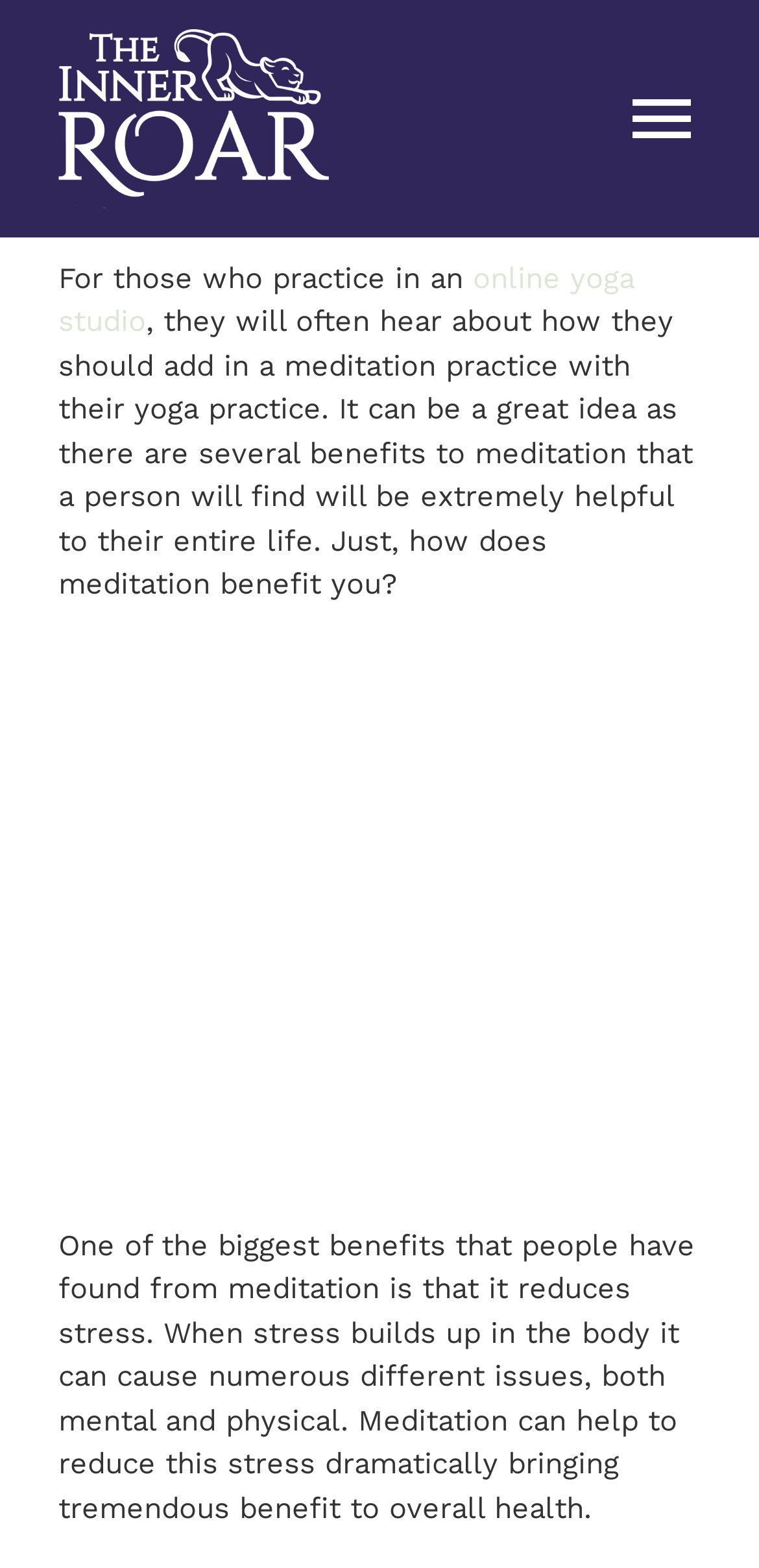Given the description: "online yoga studio", determine the bounding box coordinates of the UI element. The coordinates should be formatted as four float numbers between 0 and 1, [left, top, right, bottom].

[0.077, 0.166, 0.836, 0.216]